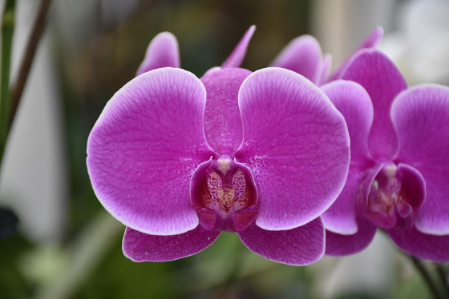Create an exhaustive description of the image.

The image showcases a stunning close-up of vibrant purple orchids, commonly known as a Phalaenopsis orchid. The delicate petals are a rich shade of magenta, featuring soft, velvety textures that catch the light beautifully. The intricate patterns within the center of the flower add depth and intrigue, making it a captivating subject. 

This photograph was taken in the Conservatory Greenhouse at Cranbrook, where a variety of exotic plants are displayed. Orchids like these are often celebrated for their beauty and unique forms, making them a popular choice among plant enthusiasts. As guests visit the greenhouse, they can marvel at the lush greenery and the colorful blooms that create an enchanting atmosphere.